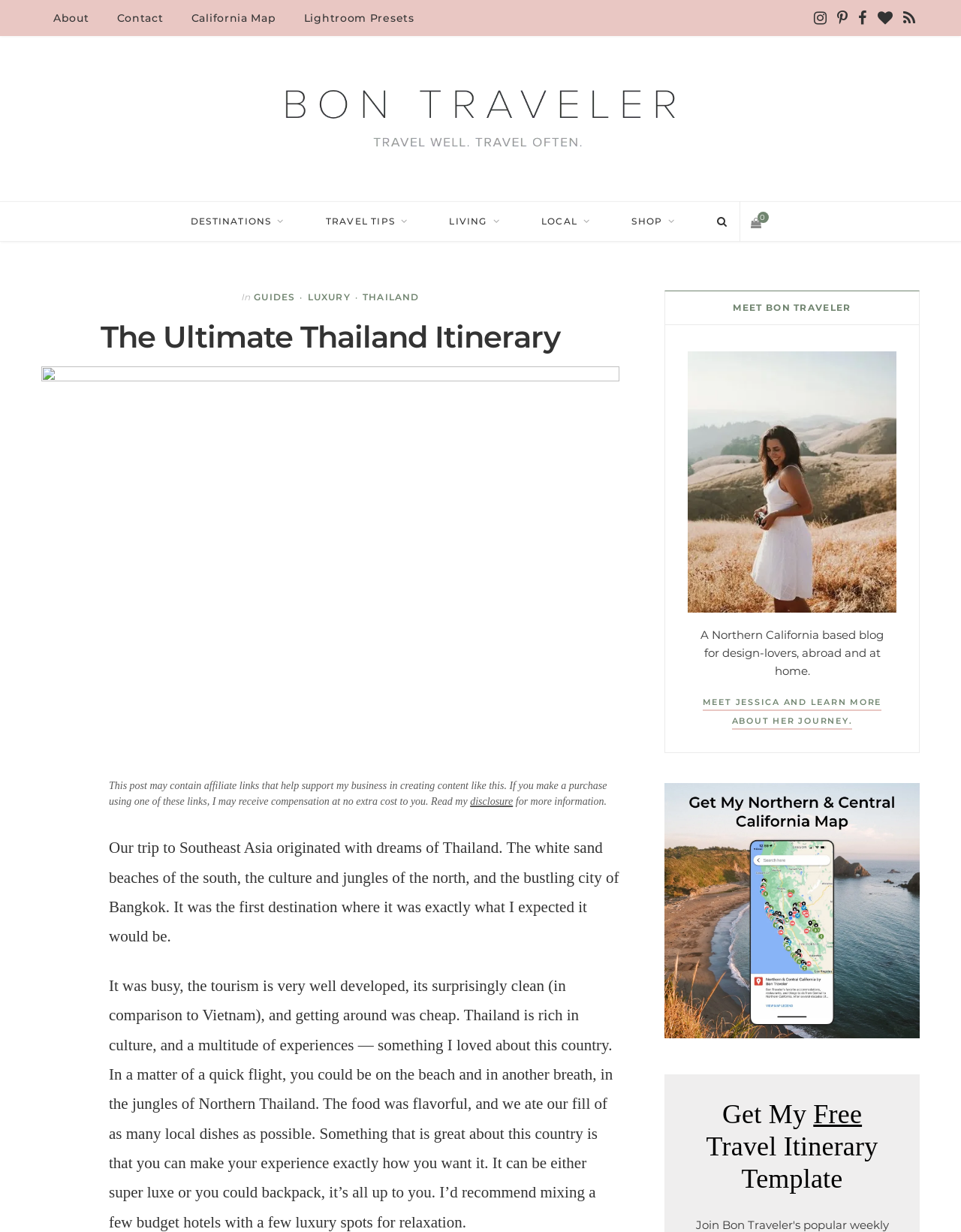Pinpoint the bounding box coordinates of the element that must be clicked to accomplish the following instruction: "Visit DESTINATIONS page". The coordinates should be in the format of four float numbers between 0 and 1, i.e., [left, top, right, bottom].

[0.179, 0.163, 0.315, 0.196]